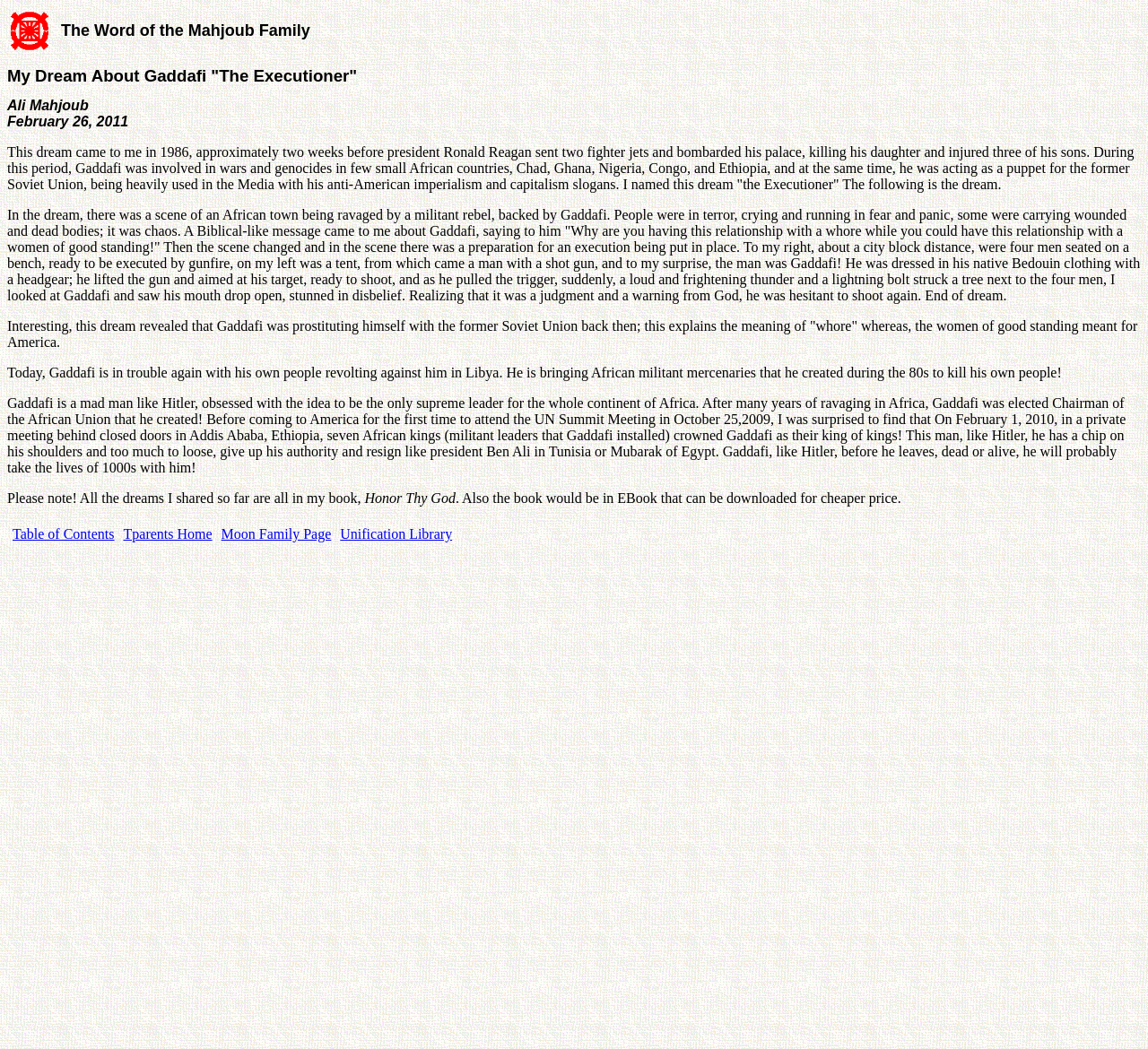Locate the UI element described by Moon Family Page and provide its bounding box coordinates. Use the format (top-left x, top-left y, bottom-right x, bottom-right y) with all values as floating point numbers between 0 and 1.

[0.193, 0.502, 0.289, 0.516]